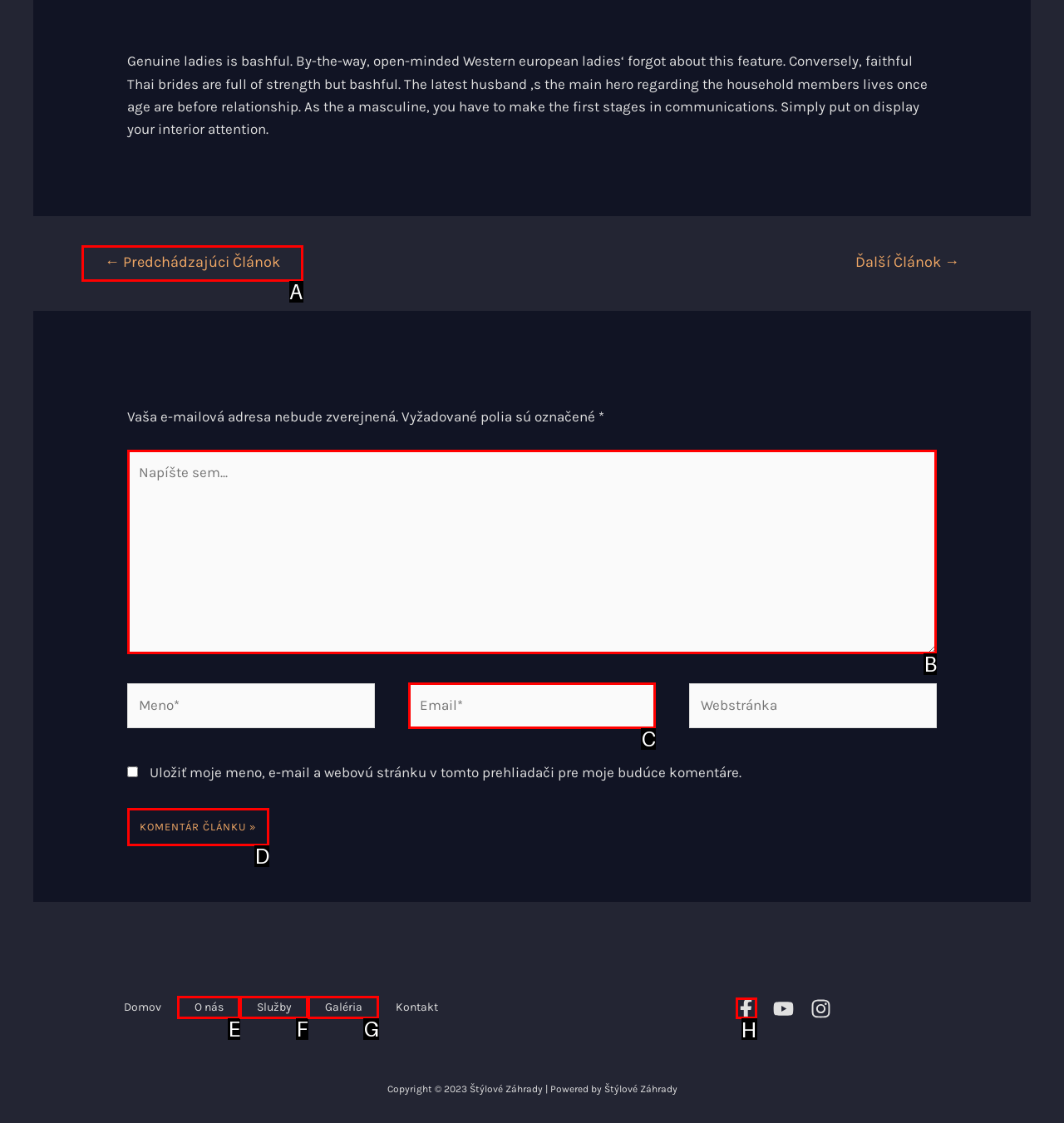Identify the HTML element to select in order to accomplish the following task: Add a comment to the article
Reply with the letter of the chosen option from the given choices directly.

D